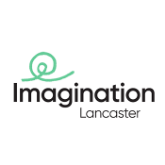Break down the image and provide a full description, noting any significant aspects.

The image displays the logo of "Imagination Lancaster," a creative organization known for its commitment to harnessing the transformative power of imagination. The logo features the word "Imagination" in a modern sans-serif font, with "Lancaster" positioned below in a slightly smaller size. Above the text is an abstract green spiral design, adding an artistic touch that represents creativity and innovation. This logo symbolizes the organization's mission to inspire and engage individuals in imaginative and collaborative endeavors, particularly in the fields of design and research.